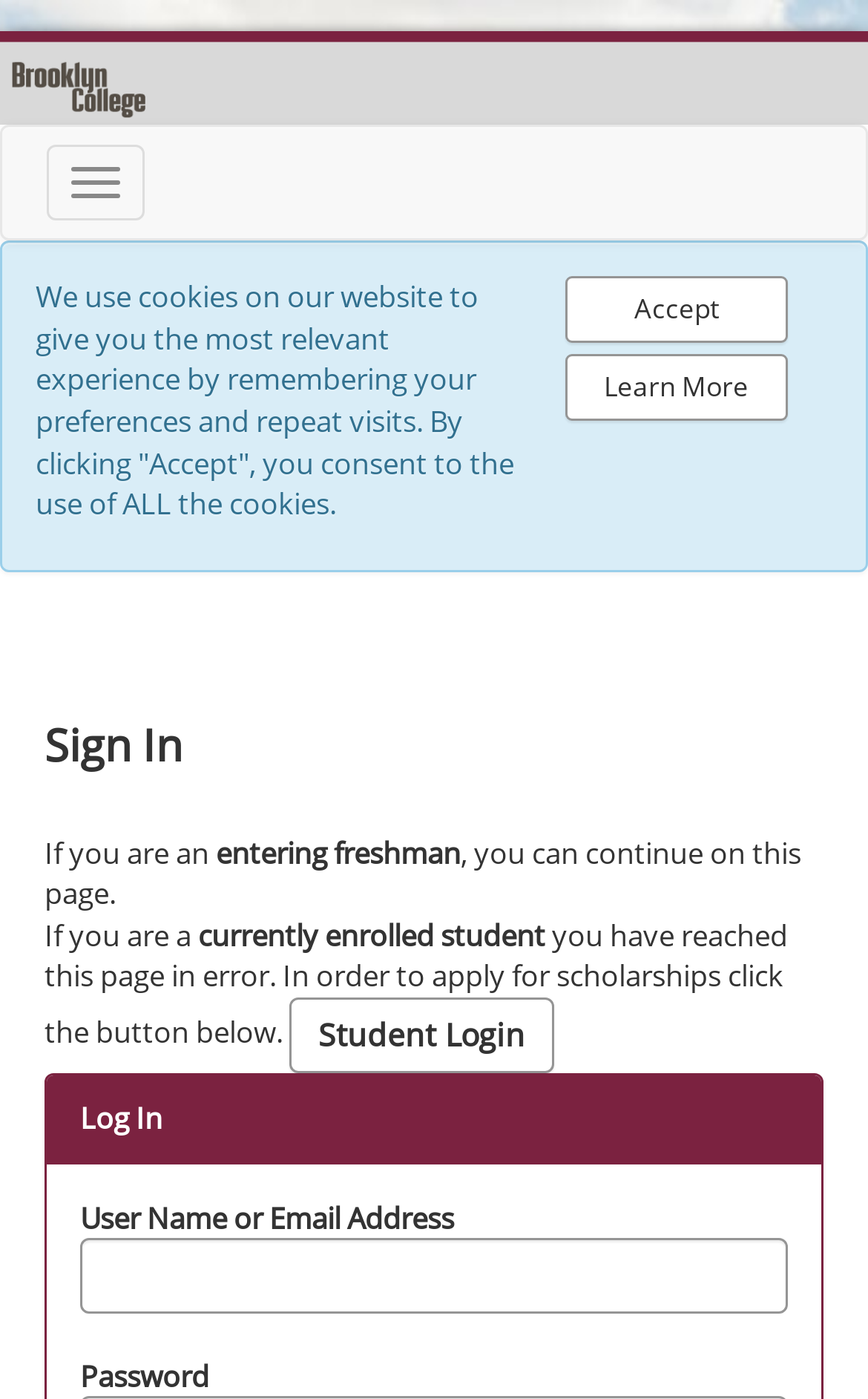Based on the provided description, "Toggle navigation", find the bounding box of the corresponding UI element in the screenshot.

[0.054, 0.104, 0.167, 0.158]